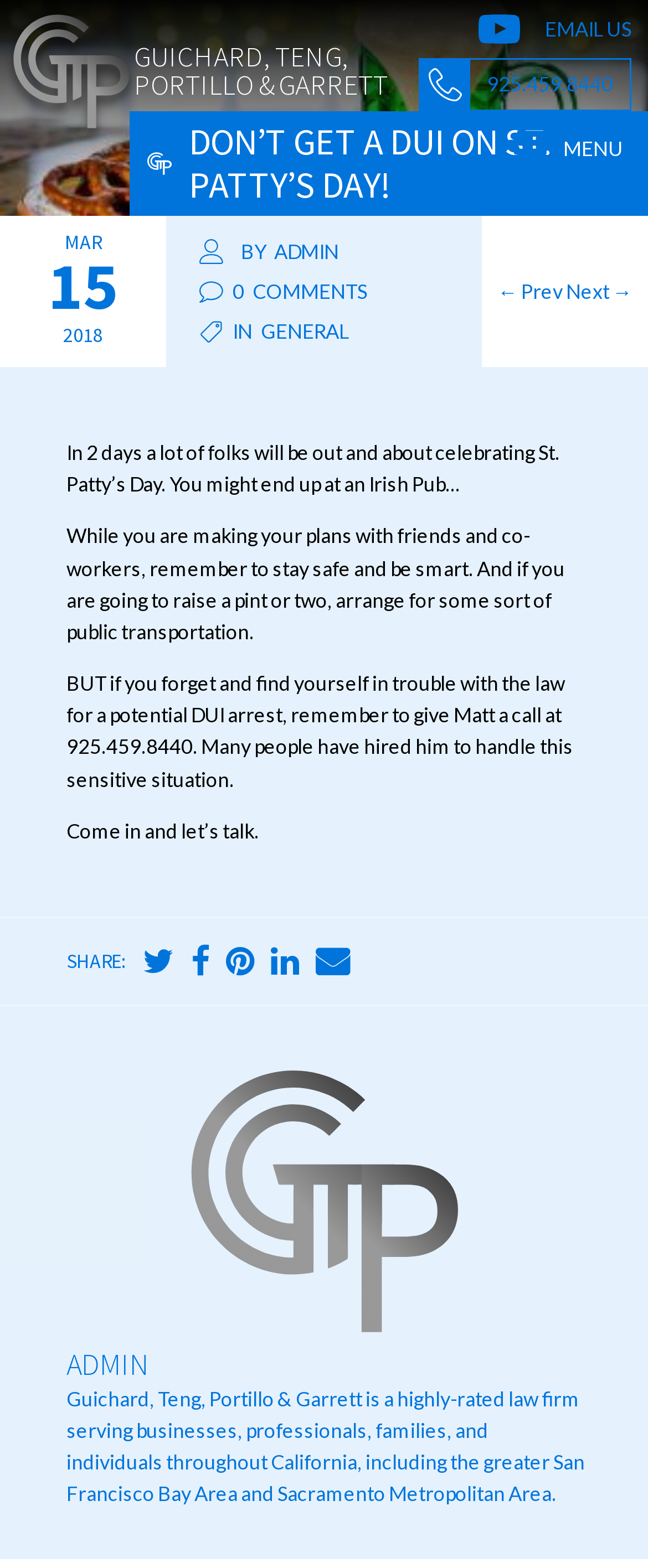Show the bounding box coordinates of the element that should be clicked to complete the task: "Click the 'GUICHARD, TENG, PORTILLO & GARRETT' link".

[0.0, 0.0, 0.6, 0.085]